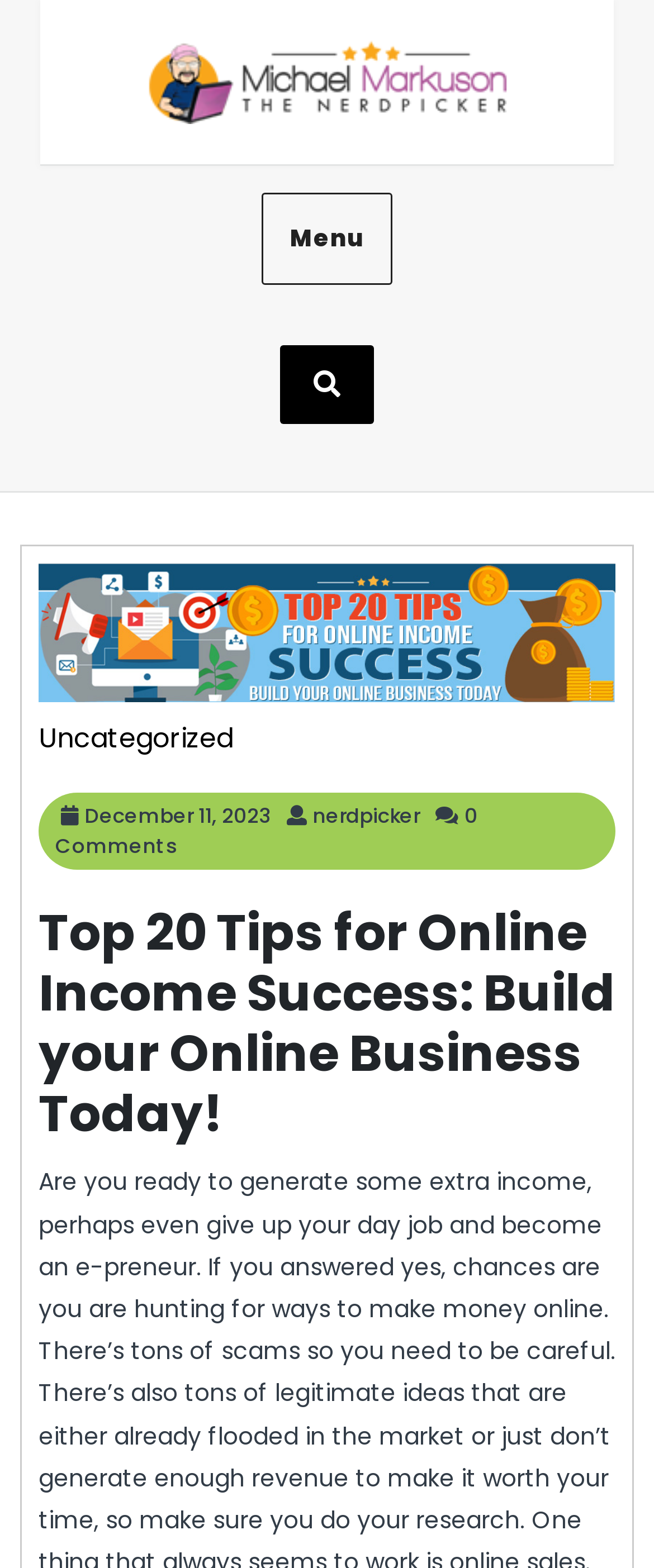Reply to the question with a brief word or phrase: What is the category of the article?

Uncategorized